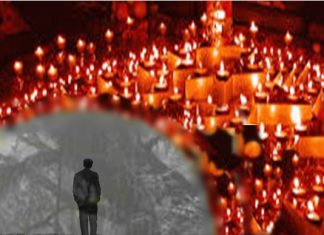Respond to the question below with a single word or phrase:
What is the dominant color of the background?

Orange